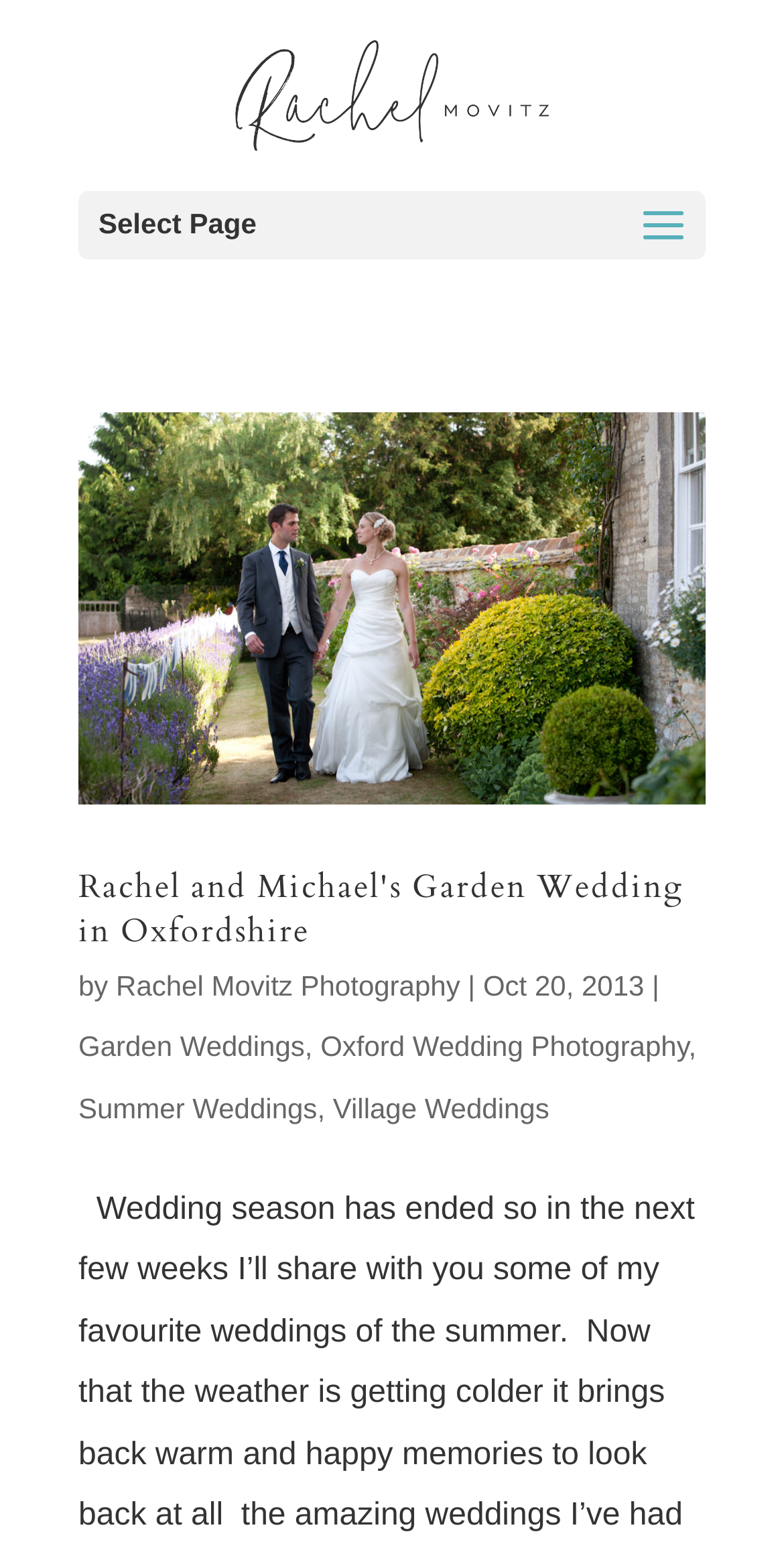Based on the element description, predict the bounding box coordinates (top-left x, top-left y, bottom-right x, bottom-right y) for the UI element in the screenshot: Garden Weddings

[0.1, 0.665, 0.389, 0.685]